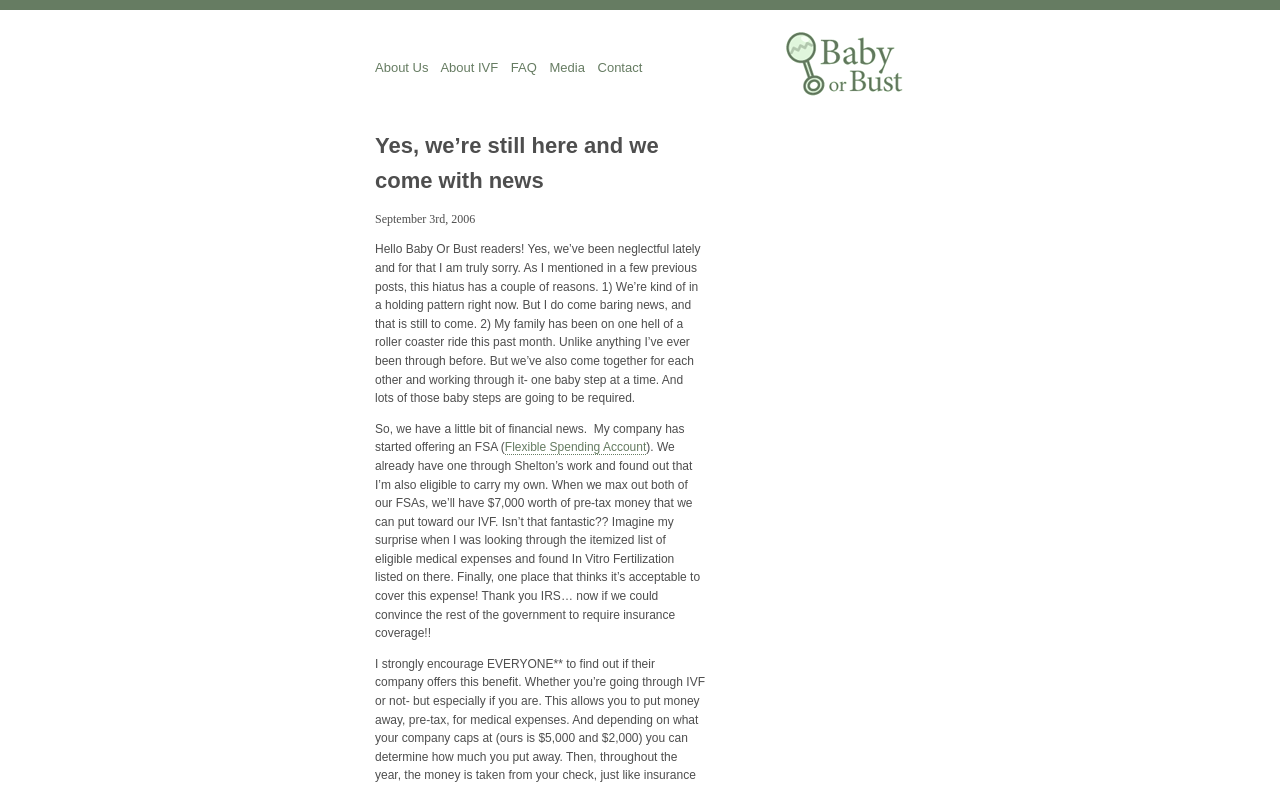What is the acronym FSA stand for?
From the image, respond with a single word or phrase.

Flexible Spending Account